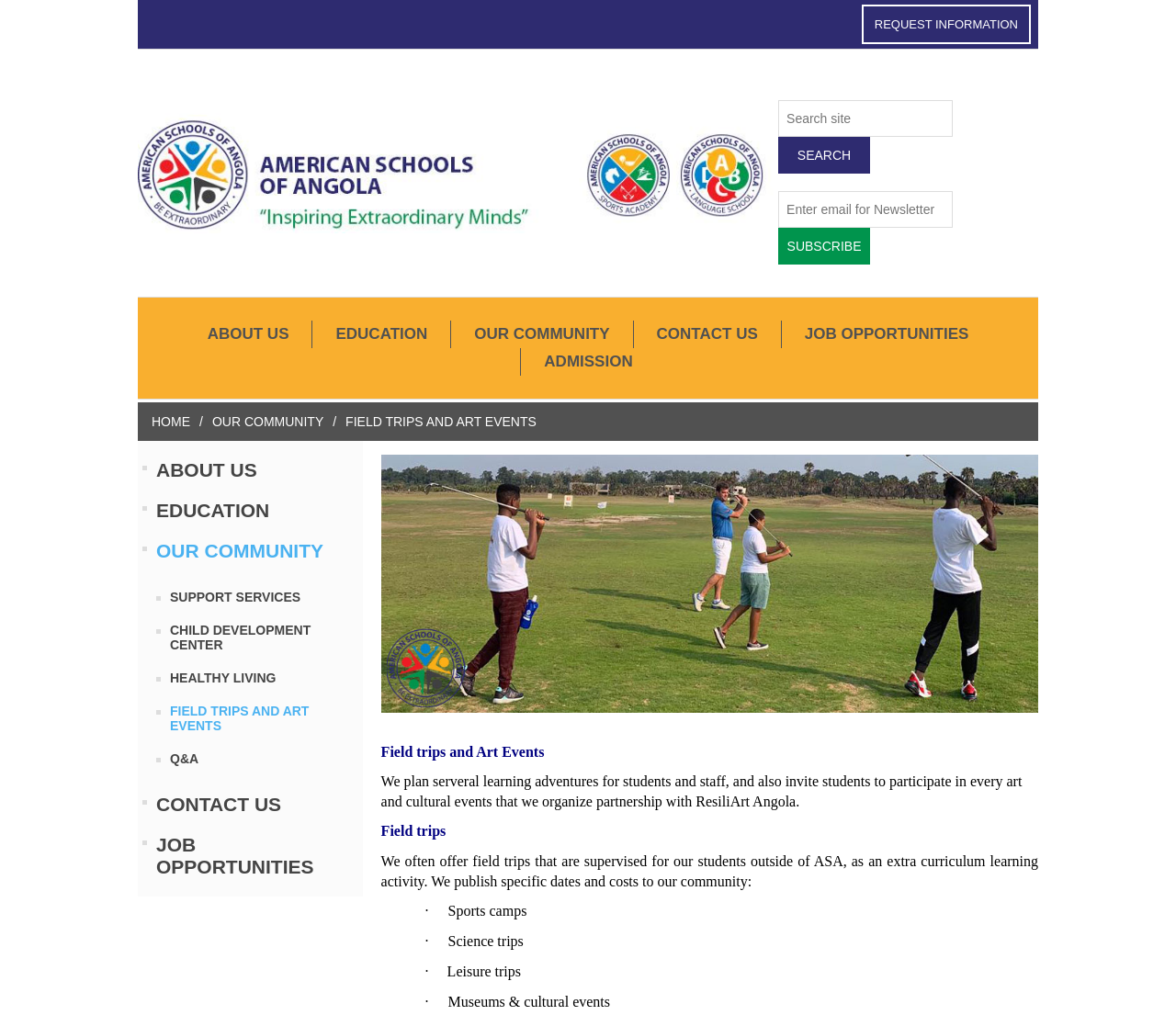Provide a comprehensive description of the webpage.

The webpage is about American Schools of Angola, an elite English-based high school and junior high program in Luanda, Angola. At the top, there is a prominent link to "REQUEST INFORMATION" and a layout table that contains the school's logo, a search bar, and a newsletter subscription box. 

Below the top section, there is a navigation menu with links to "ABOUT US", "EDUCATION", "OUR COMMUNITY", "CONTACT US", "JOB OPPORTUNITIES", and "ADMISSION". 

On the left side, there is a secondary navigation menu with links to "HOME", "OUR COMMUNITY", "FIELD TRIPS AND ART EVENTS", and other pages. 

The main content area features an image of a student on horseback, which is part of the physical fitness program. Below the image, there is a section about field trips and art events, which describes the school's efforts to plan learning adventures and cultural events for students and staff. 

The text explains that the school offers supervised field trips outside of ASA as an extra-curricular learning activity and publishes specific dates and costs to the community. There is also a list of types of field trips, including sports camps, science trips, leisure trips, and museum and cultural events.